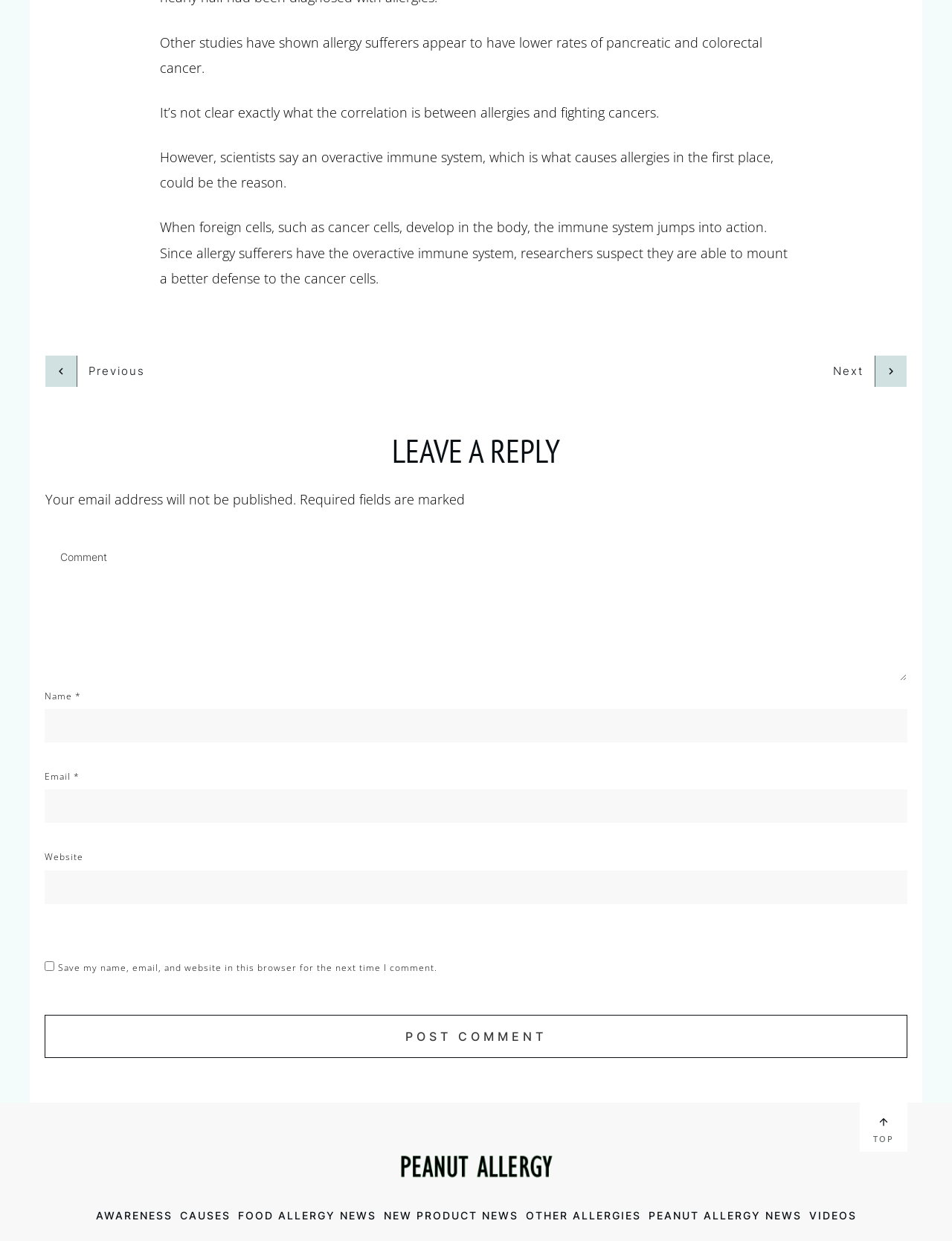Could you find the bounding box coordinates of the clickable area to complete this instruction: "Click the 'Next' link"?

[0.875, 0.287, 0.952, 0.312]